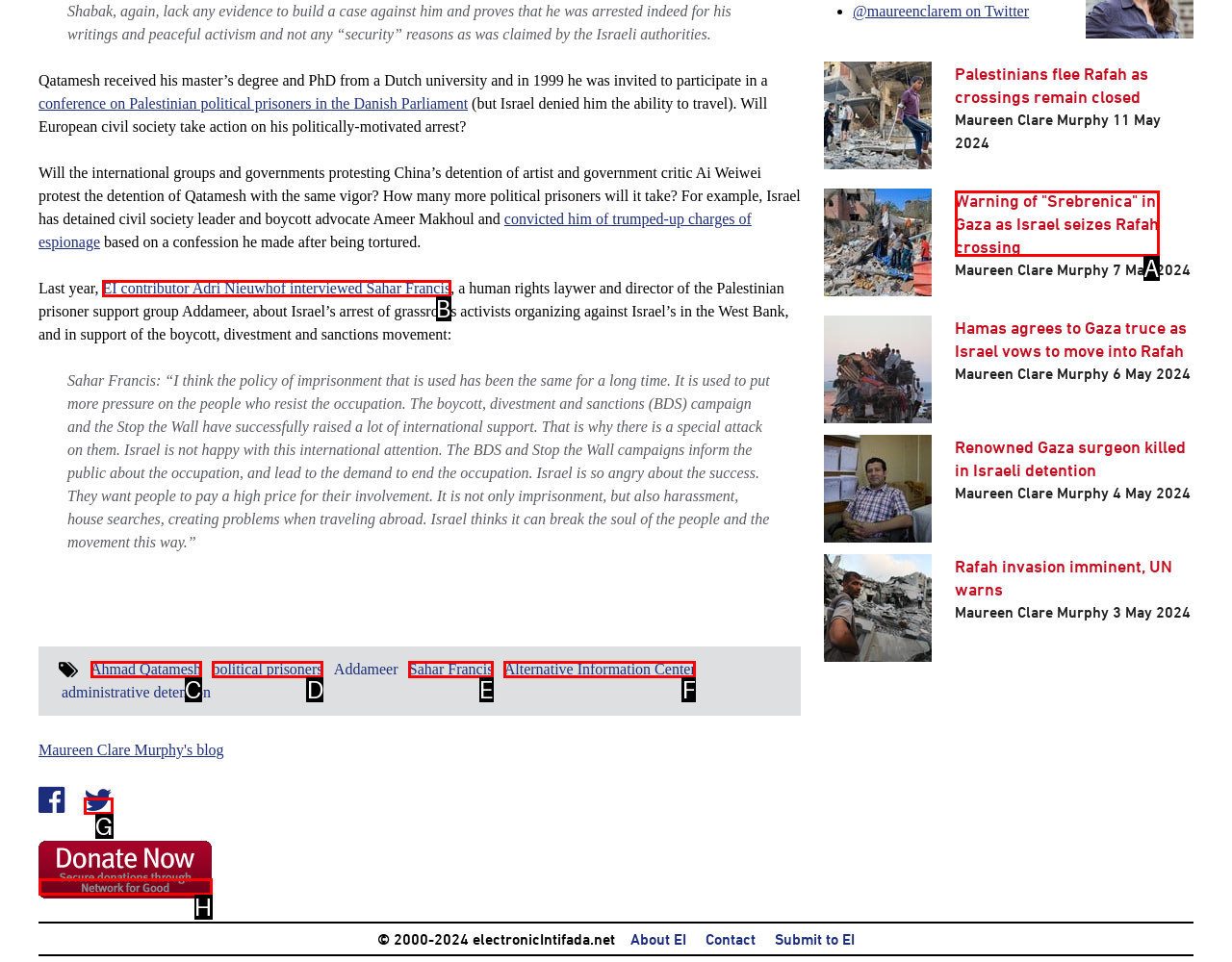Based on the provided element description: Twitter, identify the best matching HTML element. Respond with the corresponding letter from the options shown.

G